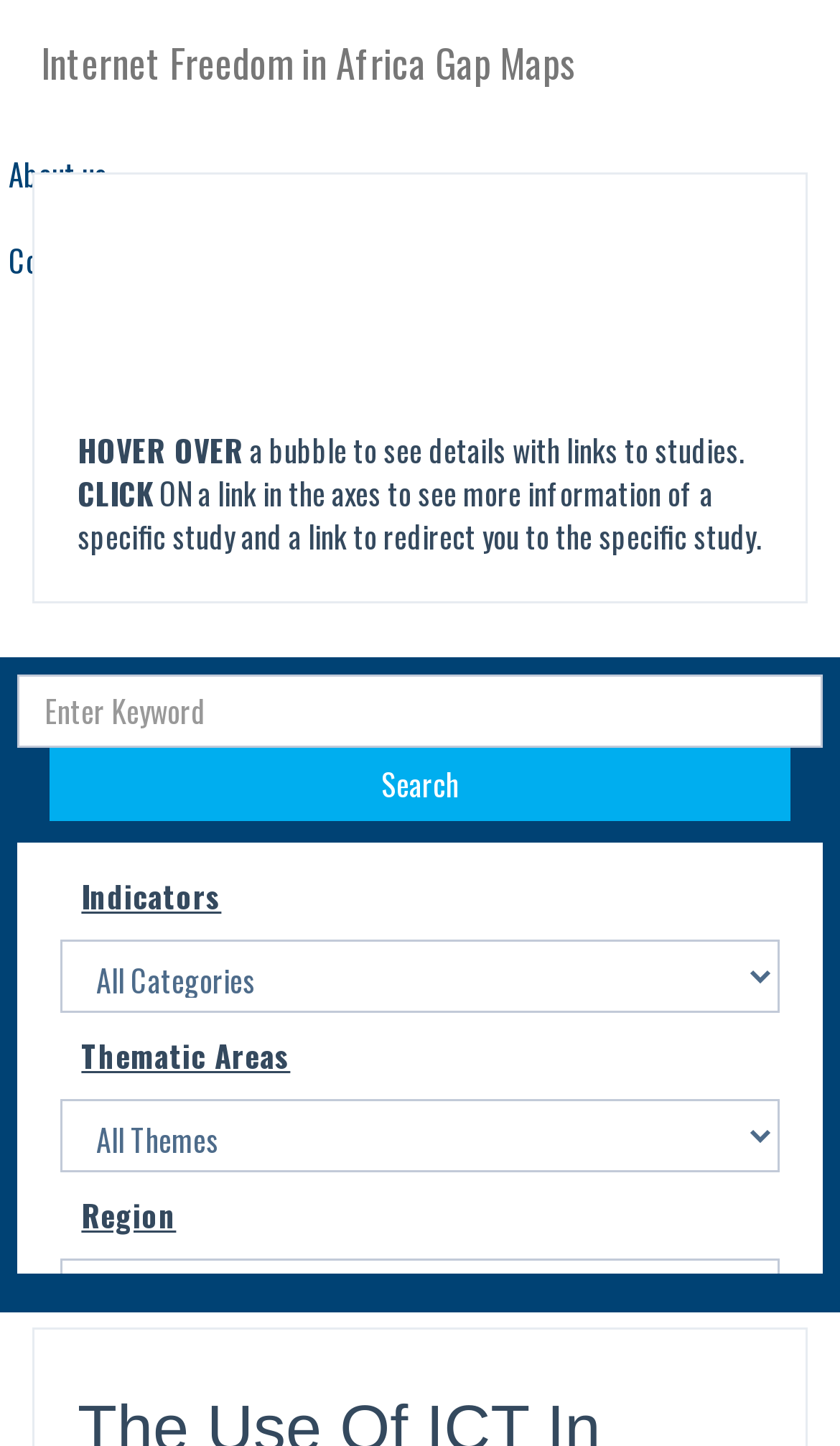Given the element description: "Search", predict the bounding box coordinates of this UI element. The coordinates must be four float numbers between 0 and 1, given as [left, top, right, bottom].

[0.058, 0.517, 0.942, 0.567]